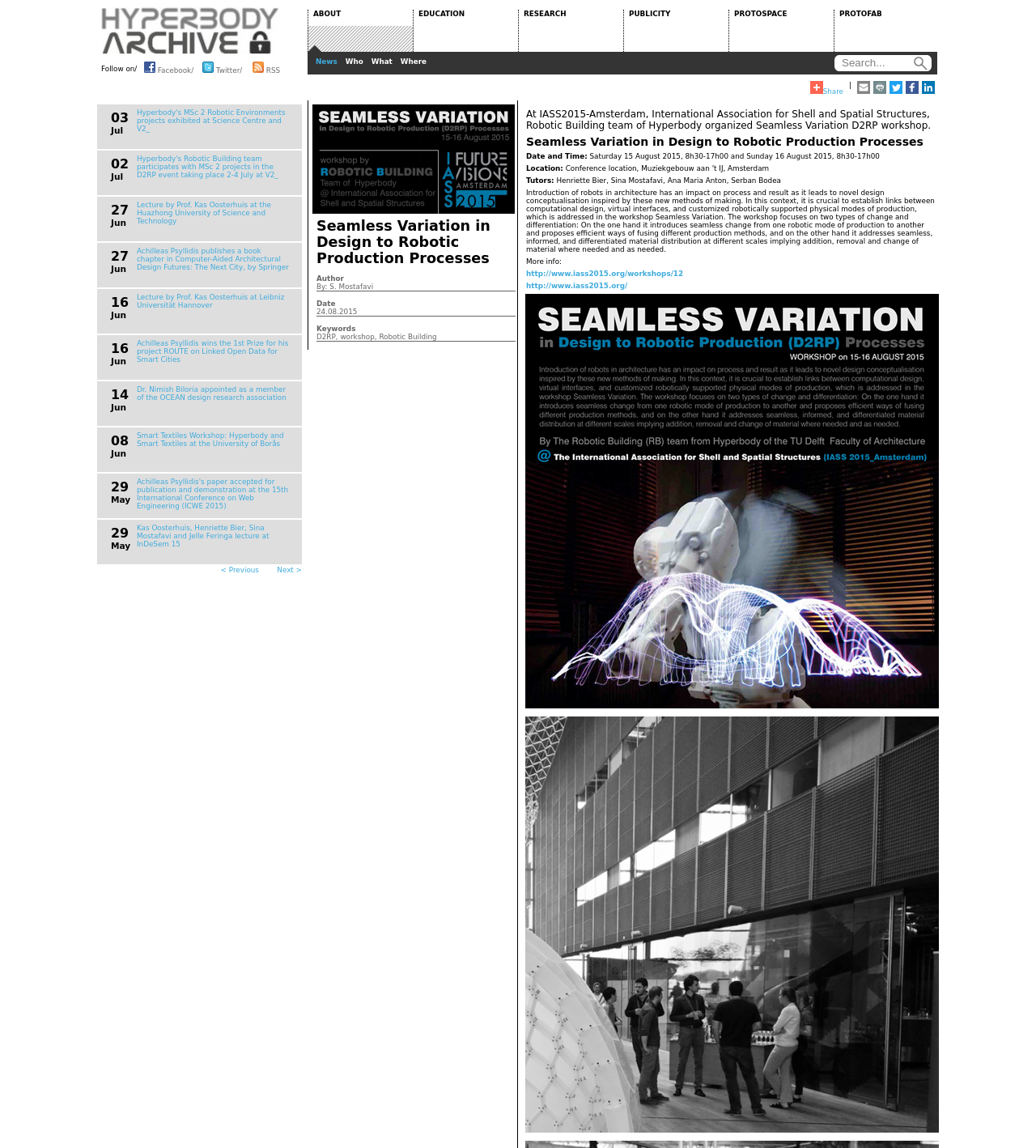Given the webpage screenshot and the description, determine the bounding box coordinates (top-left x, top-left y, bottom-right x, bottom-right y) that define the location of the UI element matching this description: input value="Search..." name="q" value="Search..."

[0.811, 0.048, 0.874, 0.061]